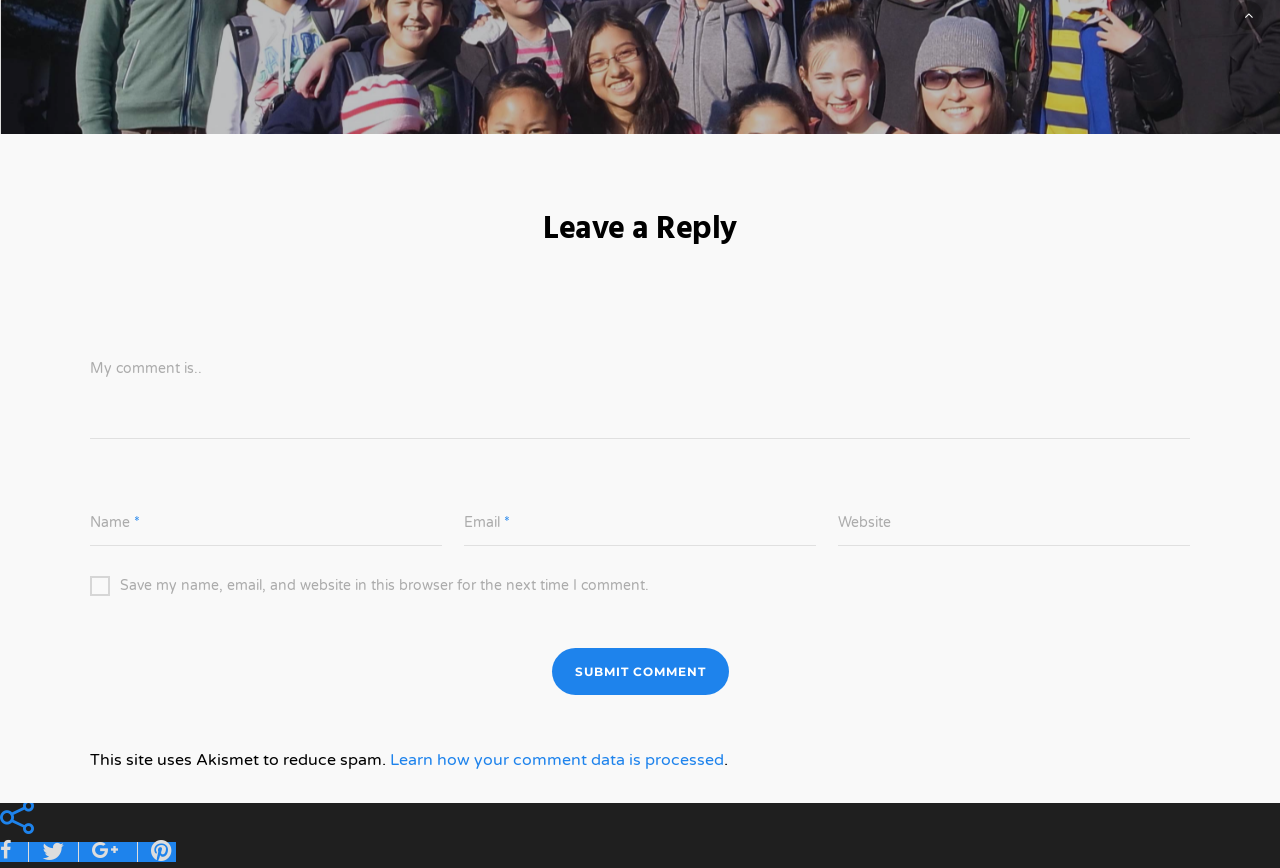Identify the bounding box coordinates for the region of the element that should be clicked to carry out the instruction: "Learn how your comment data is processed". The bounding box coordinates should be four float numbers between 0 and 1, i.e., [left, top, right, bottom].

[0.305, 0.865, 0.566, 0.888]